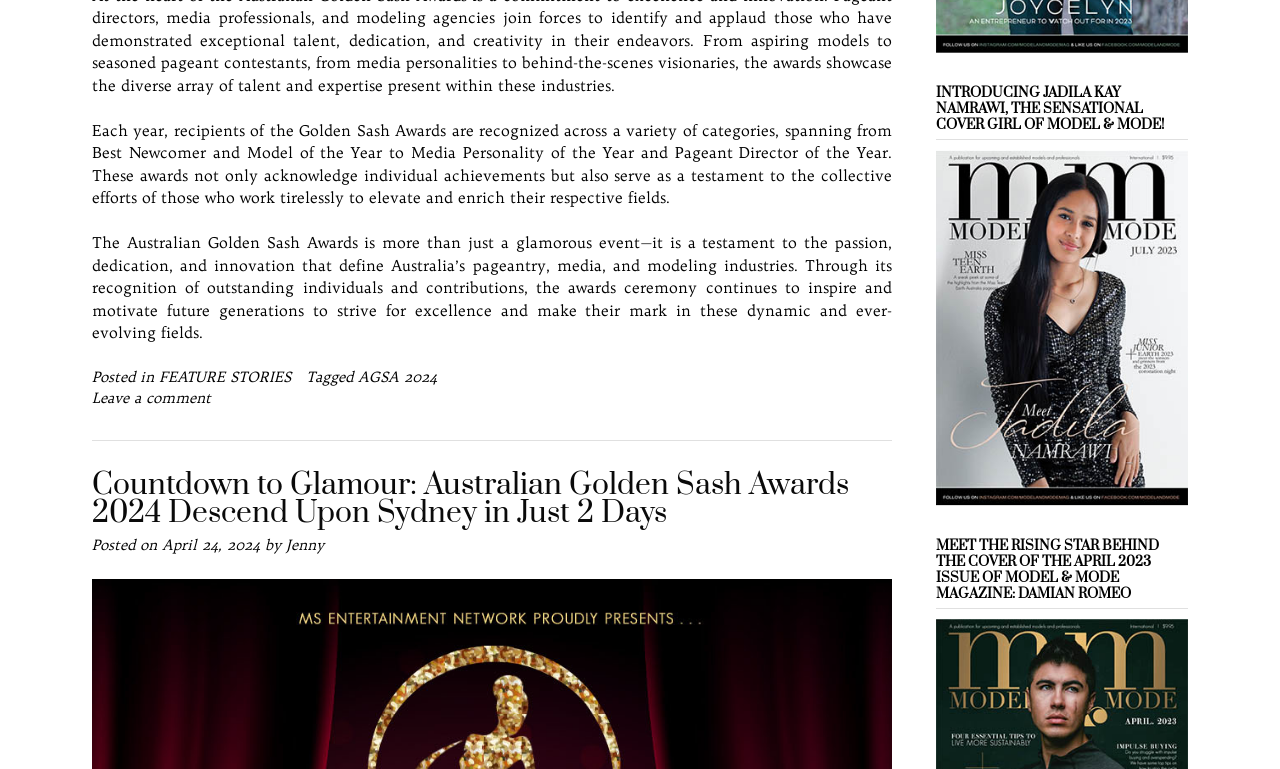Who is the author of the latest article?
Give a single word or phrase as your answer by examining the image.

Jenny